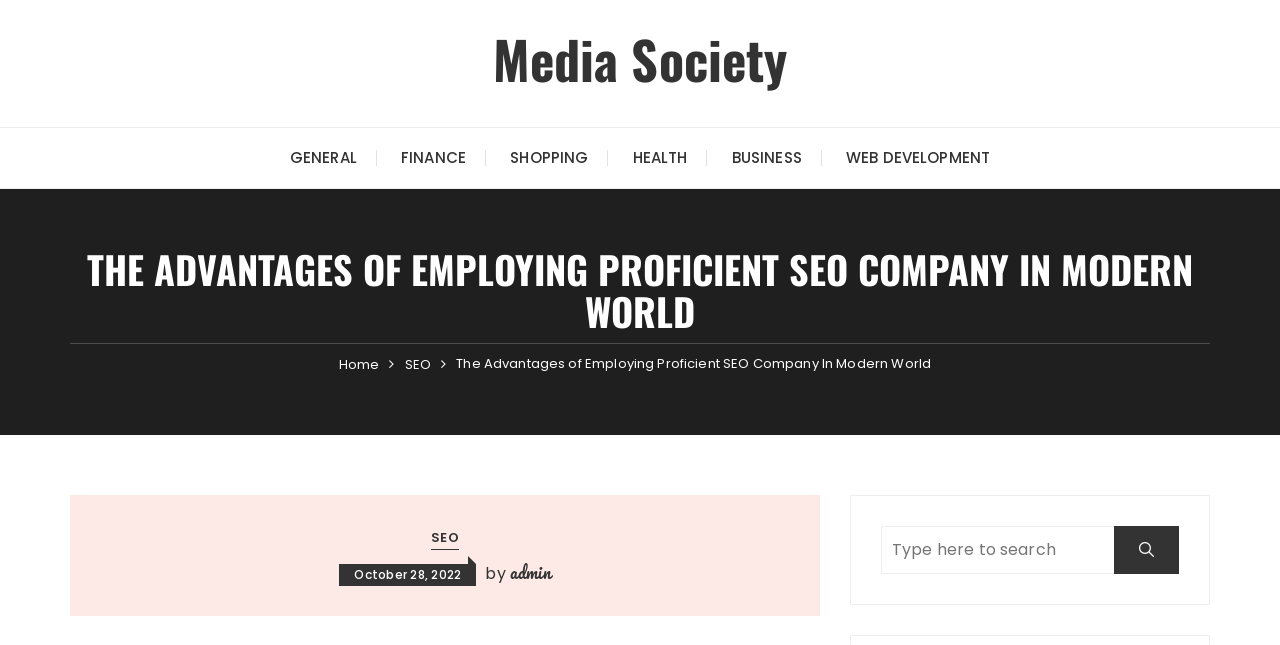Please provide a comprehensive answer to the question based on the screenshot: Who is the author of the webpage?

The author of the webpage is mentioned below the webpage title, which is 'admin'. This is a linked element that indicates the creator of the webpage content.